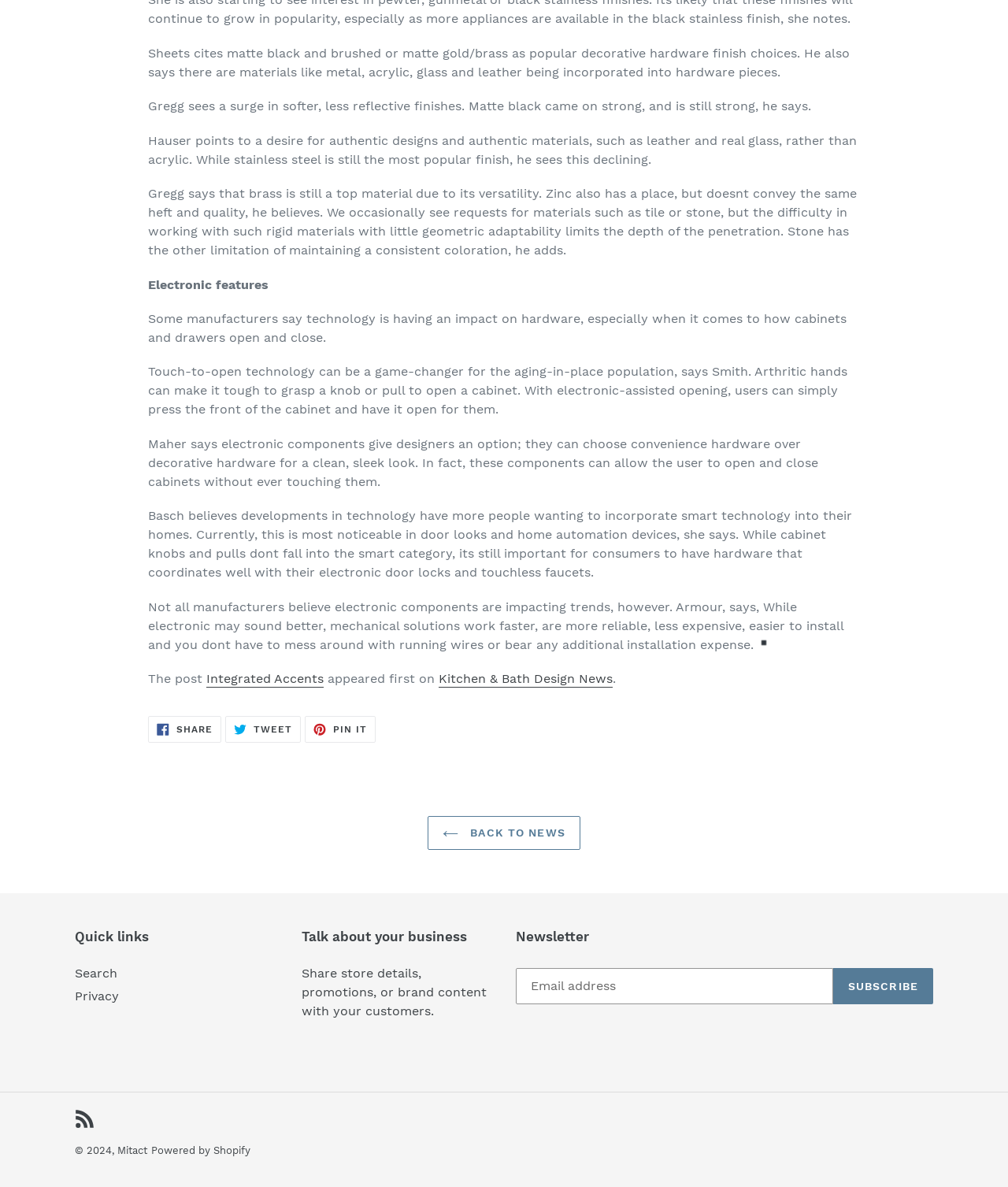Find the bounding box coordinates for the area you need to click to carry out the instruction: "Search for something". The coordinates should be four float numbers between 0 and 1, indicated as [left, top, right, bottom].

None